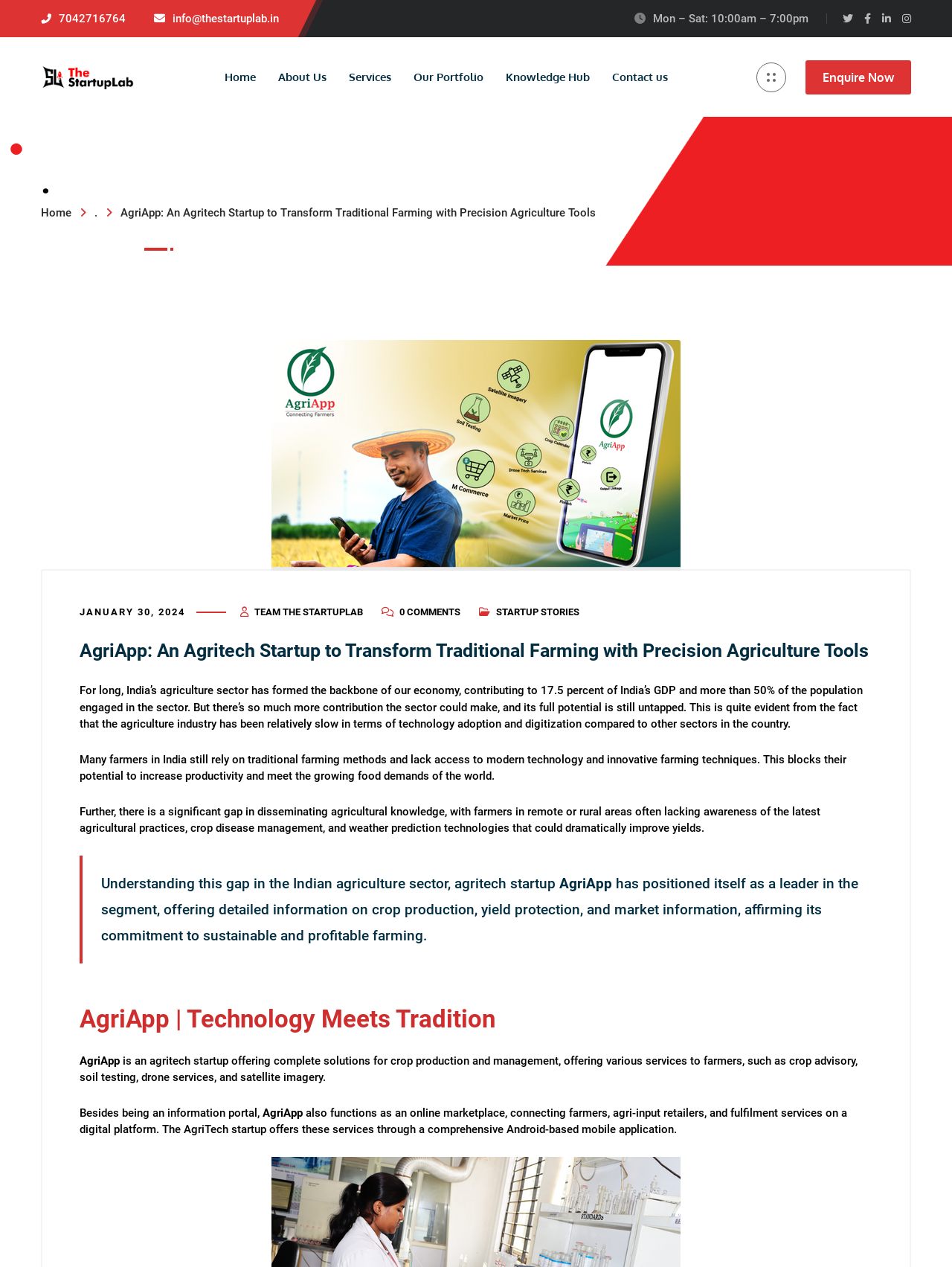Please identify the bounding box coordinates of the element I need to click to follow this instruction: "View the 'Services' page".

[0.366, 0.029, 0.411, 0.092]